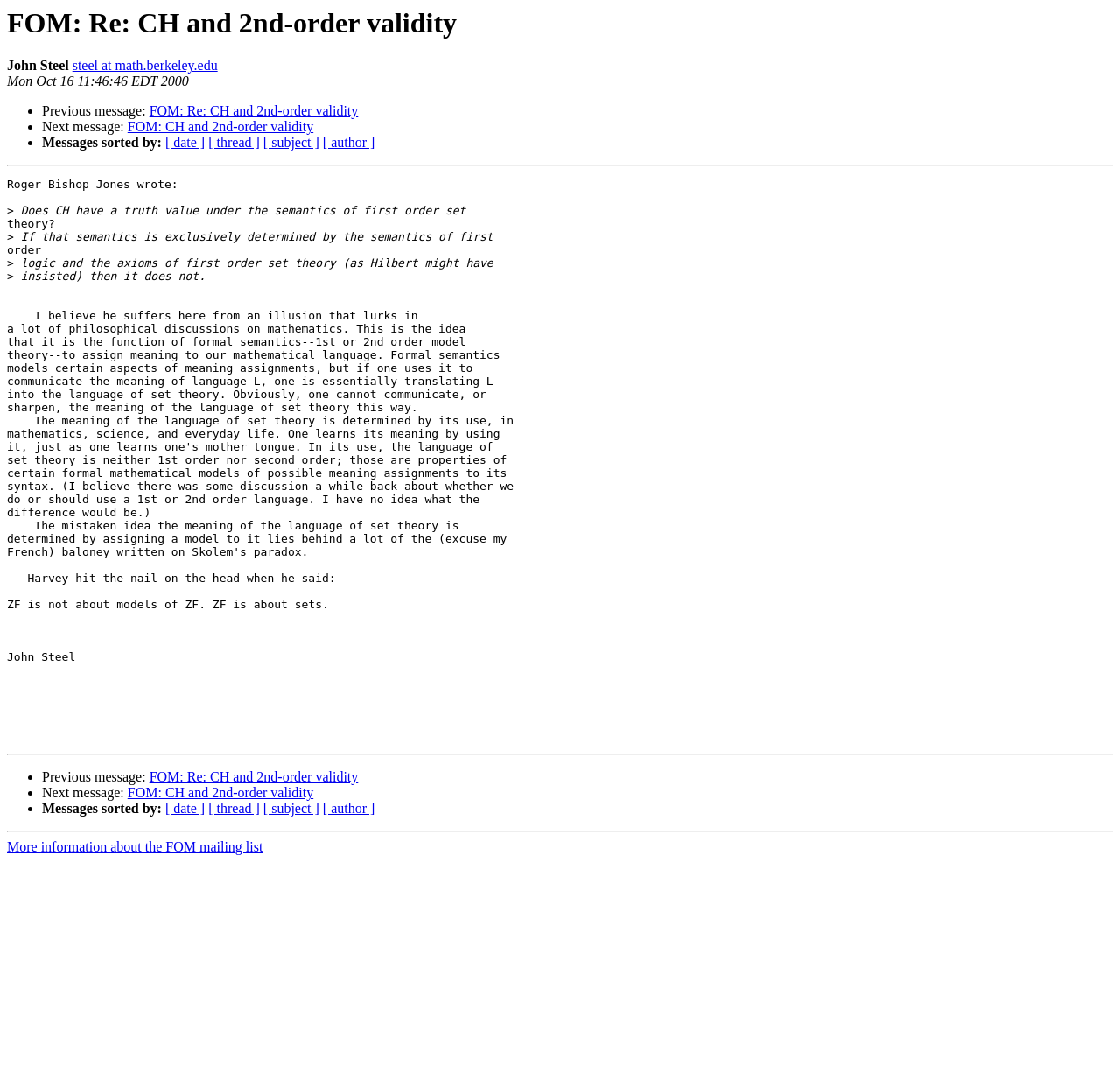Find the bounding box coordinates for the UI element whose description is: "FOM: CH and 2nd-order validity". The coordinates should be four float numbers between 0 and 1, in the format [left, top, right, bottom].

[0.114, 0.11, 0.28, 0.124]